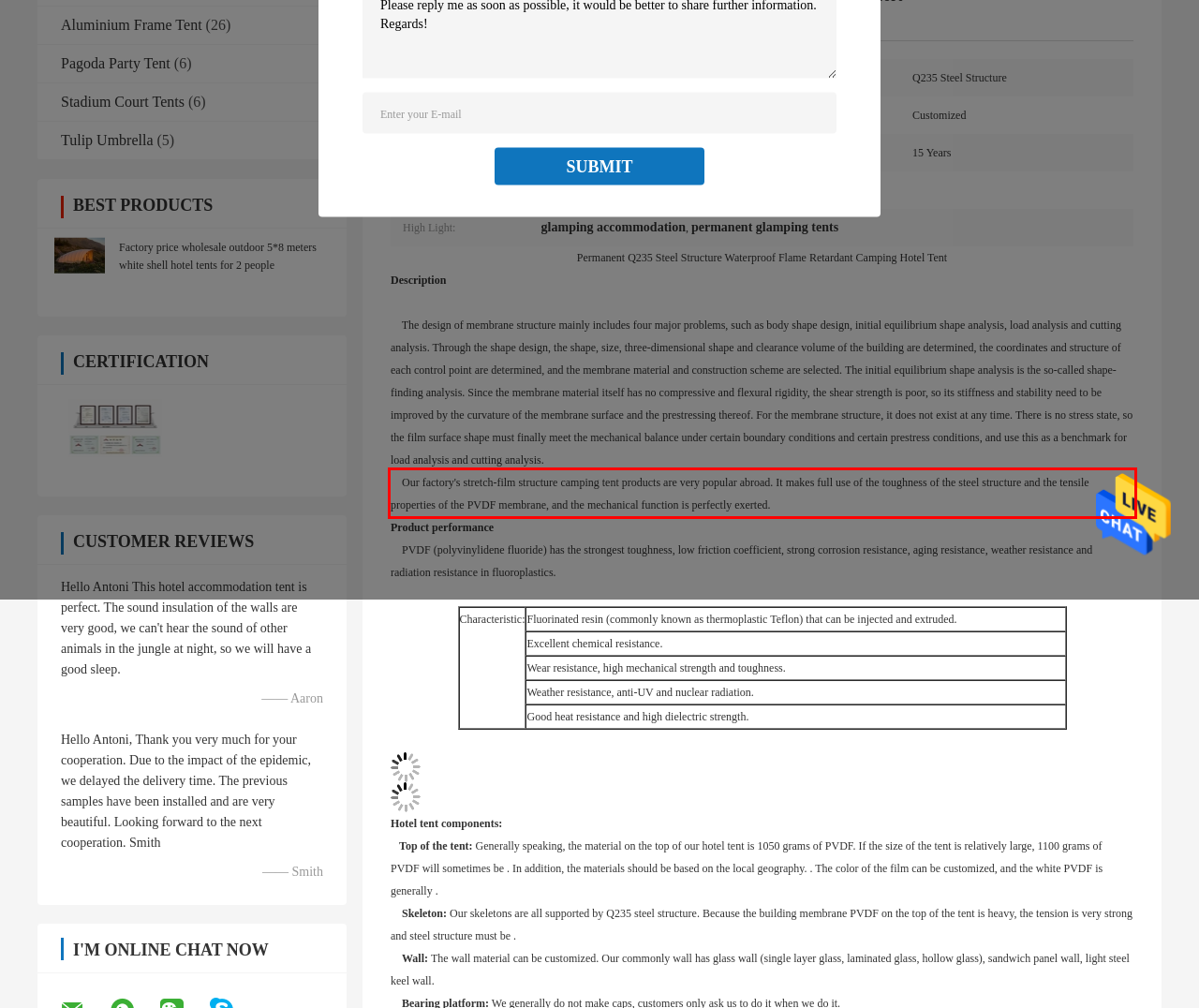Given a screenshot of a webpage, locate the red bounding box and extract the text it encloses.

Our factory's stretch-film structure camping tent products are very popular abroad. It makes full use of the toughness of the steel structure and the tensile properties of the PVDF membrane, and the mechanical function is perfectly exerted.